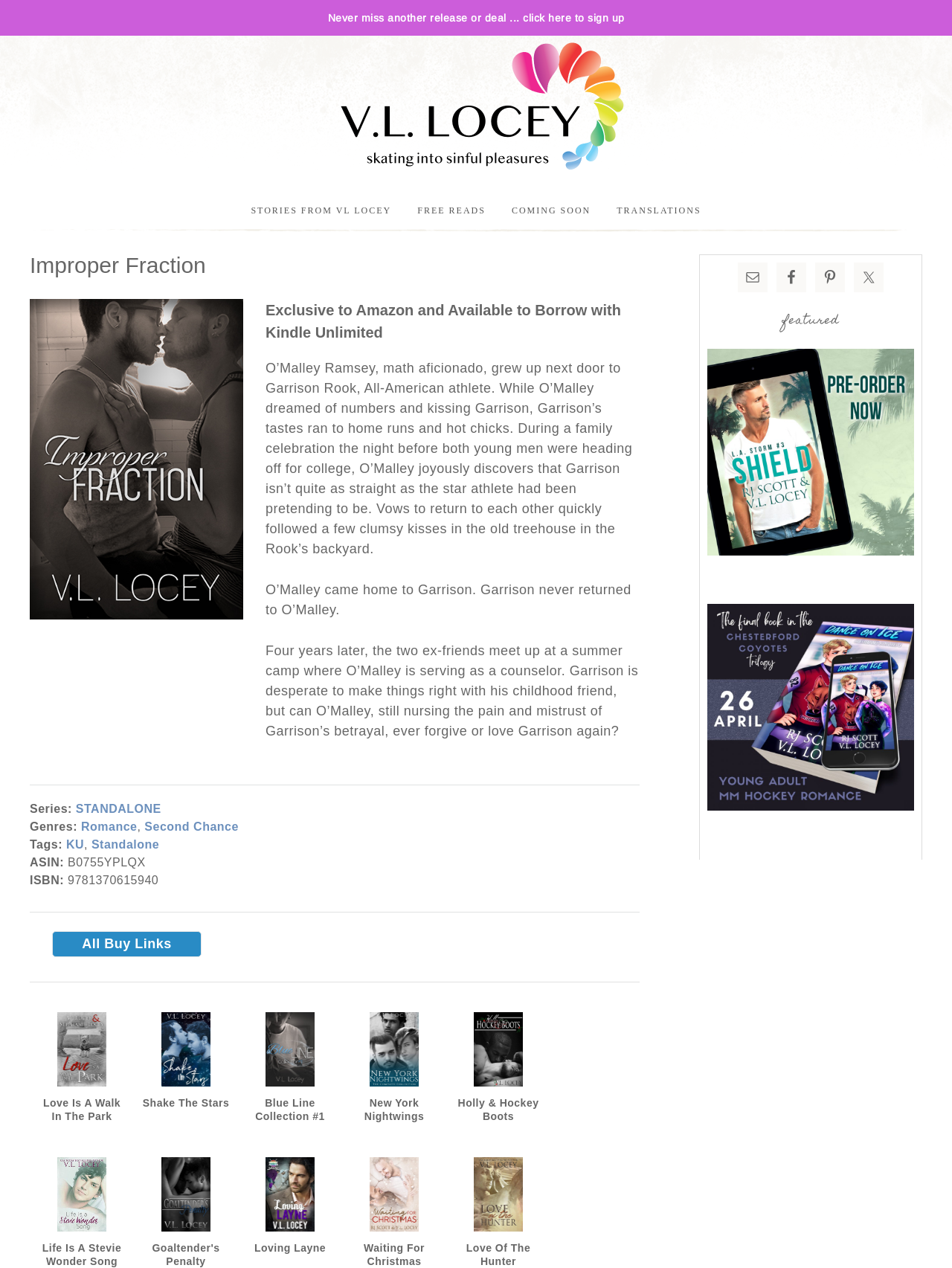What is the name of the author?
Analyze the image and deliver a detailed answer to the question.

I found the answer by looking at the link with the text 'V.L. LOCEY ROMANCE AUTHOR' which is located at the top of the webpage, indicating that V.L. LOCEY is the author of the book.